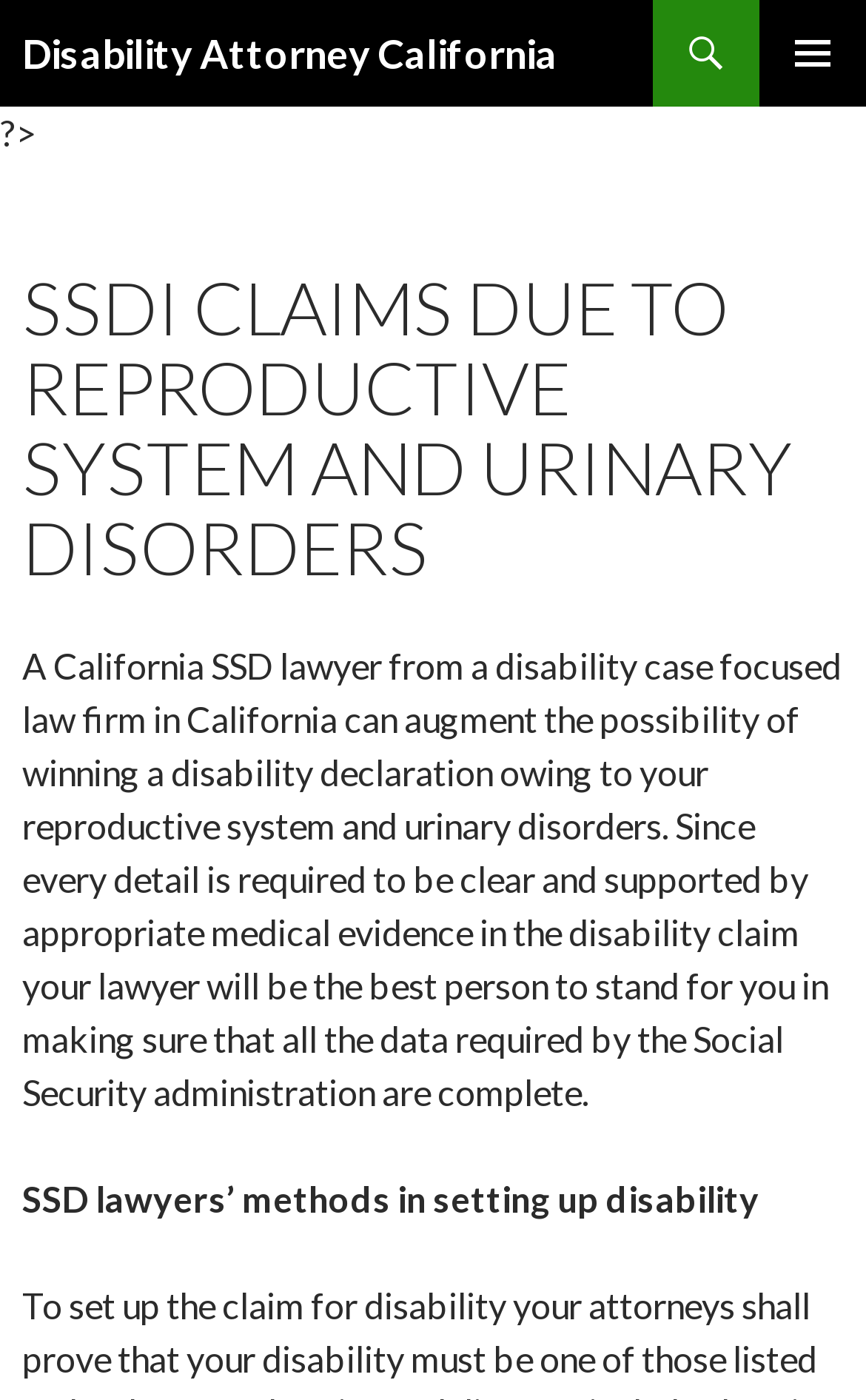Respond with a single word or phrase for the following question: 
What is required to be clear and supported in a disability claim?

Every detail